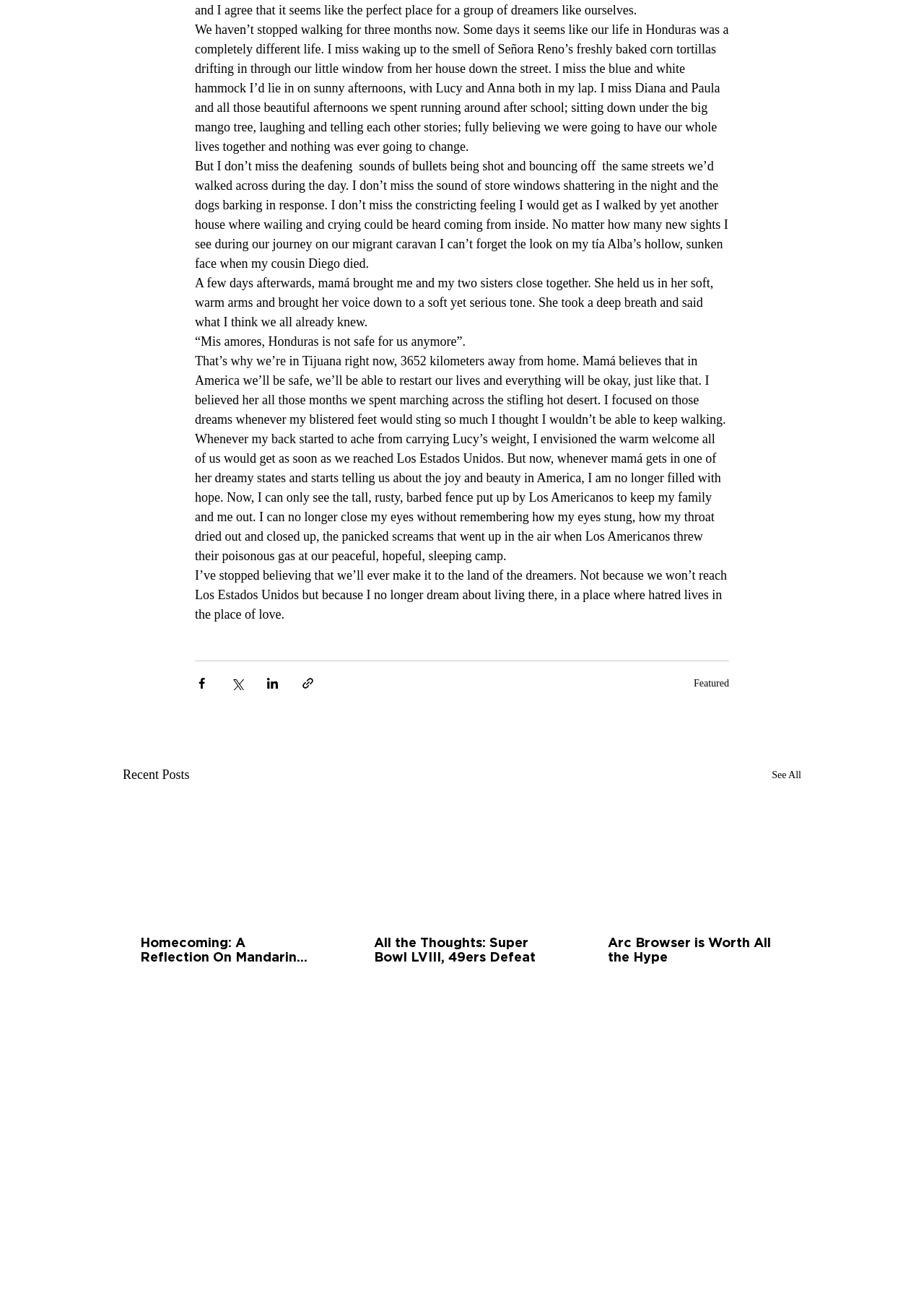Find the bounding box of the web element that fits this description: "See All".

[0.835, 0.587, 0.867, 0.603]